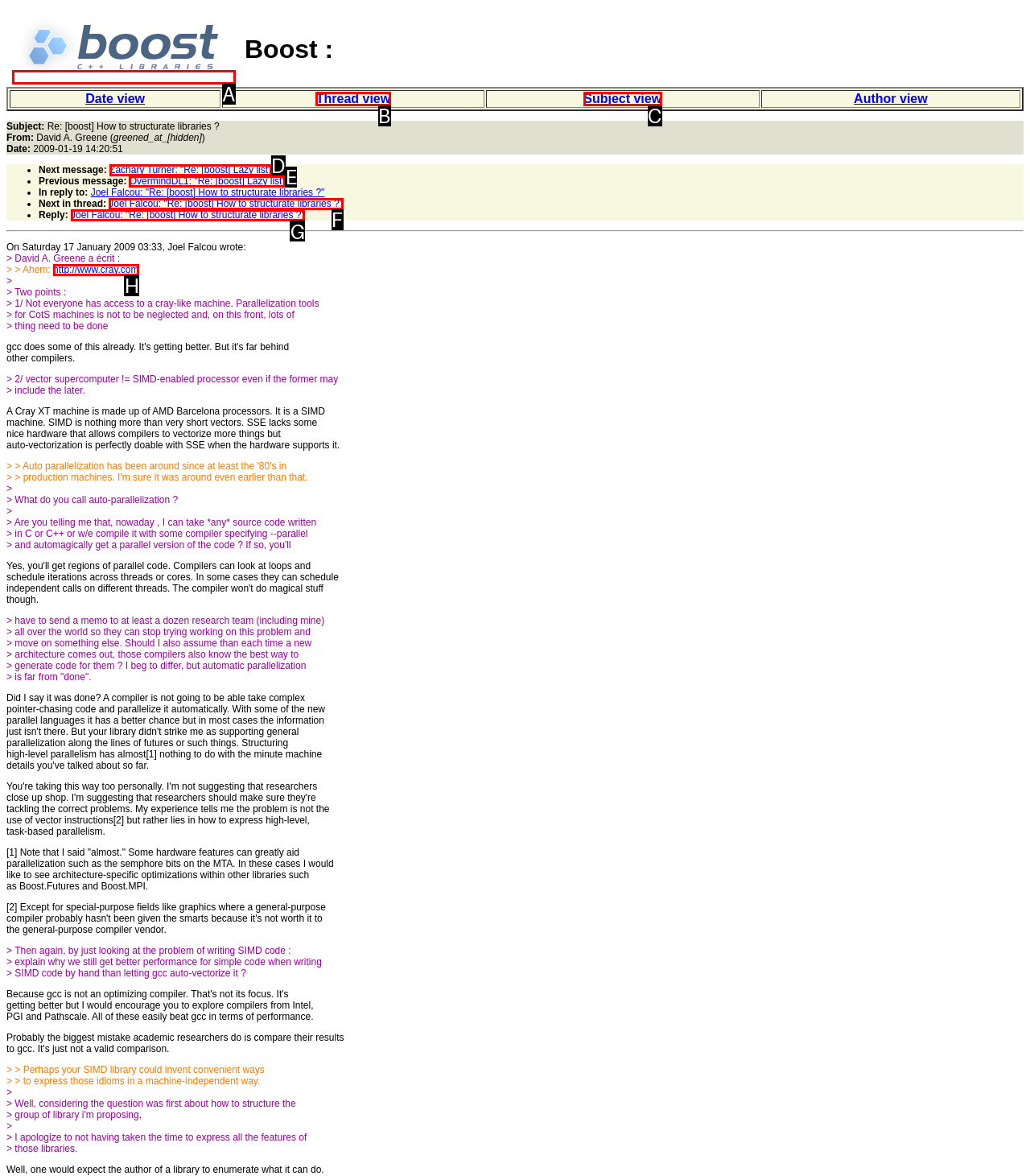Identify the letter of the UI element you need to select to accomplish the task: Click the 'Reply' link.
Respond with the option's letter from the given choices directly.

G